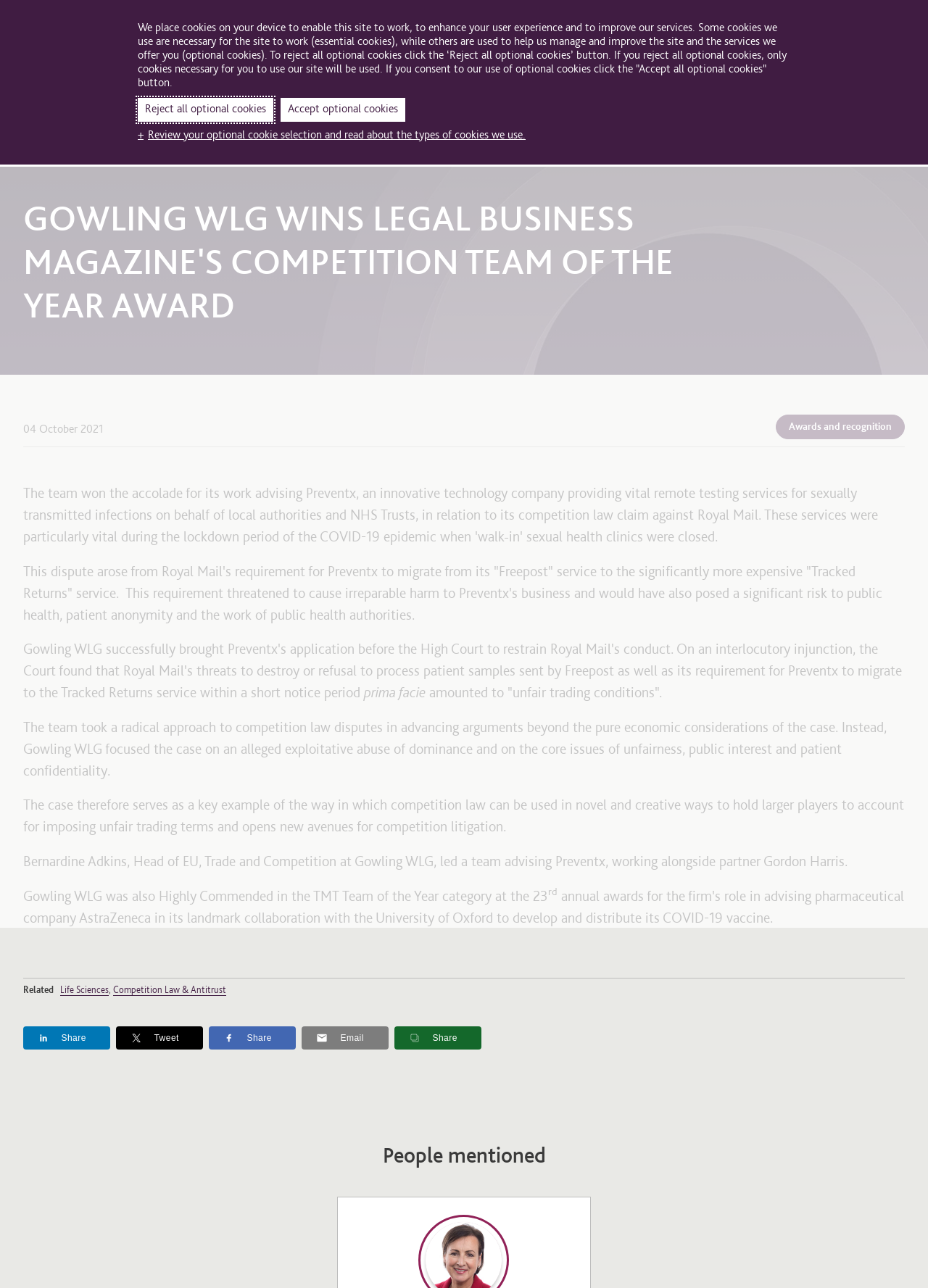Identify the bounding box for the given UI element using the description provided. Coordinates should be in the format (top-left x, top-left y, bottom-right x, bottom-right y) and must be between 0 and 1. Here is the description: Reject all optional cookies

[0.148, 0.076, 0.295, 0.095]